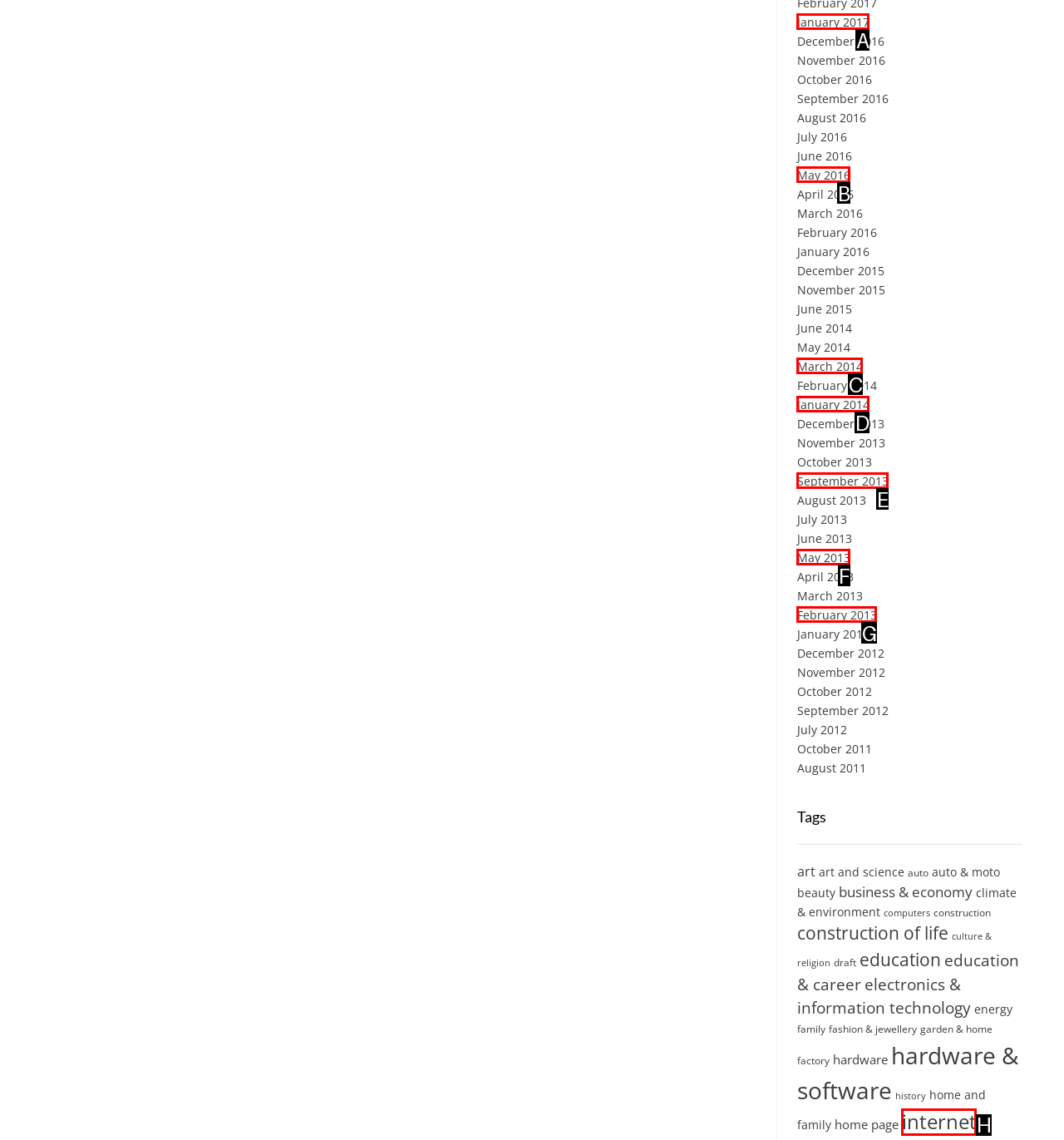Identify the letter of the UI element needed to carry out the task: Click on January 2017
Reply with the letter of the chosen option.

A